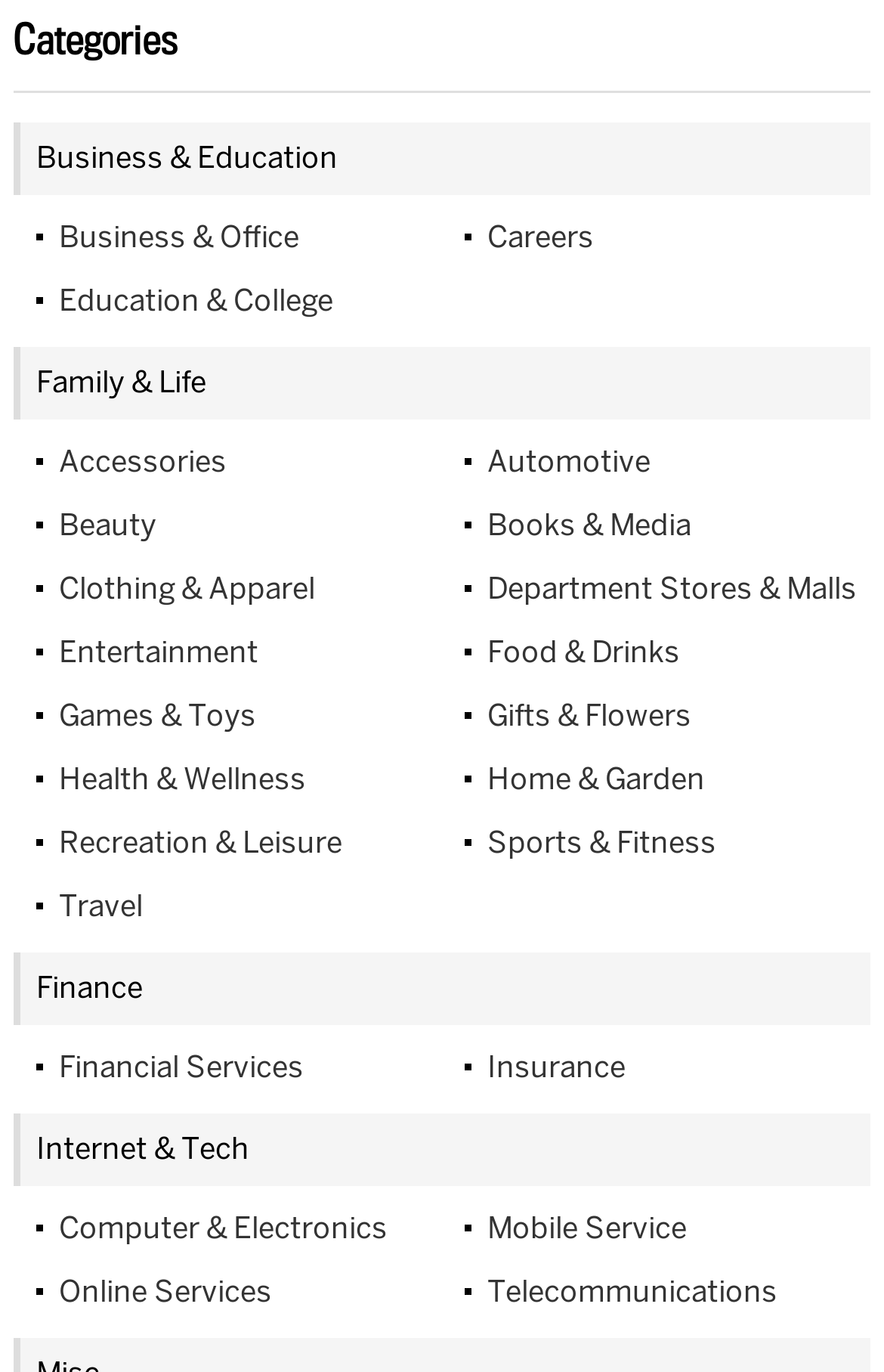How many links are related to technology?
Please provide a detailed answer to the question.

There are four links related to technology: 'Computer & Electronics', 'Internet & Tech', 'Mobile Service', and 'Telecommunications'. These links are scattered throughout the webpage, but they all fall under the broader category of technology.